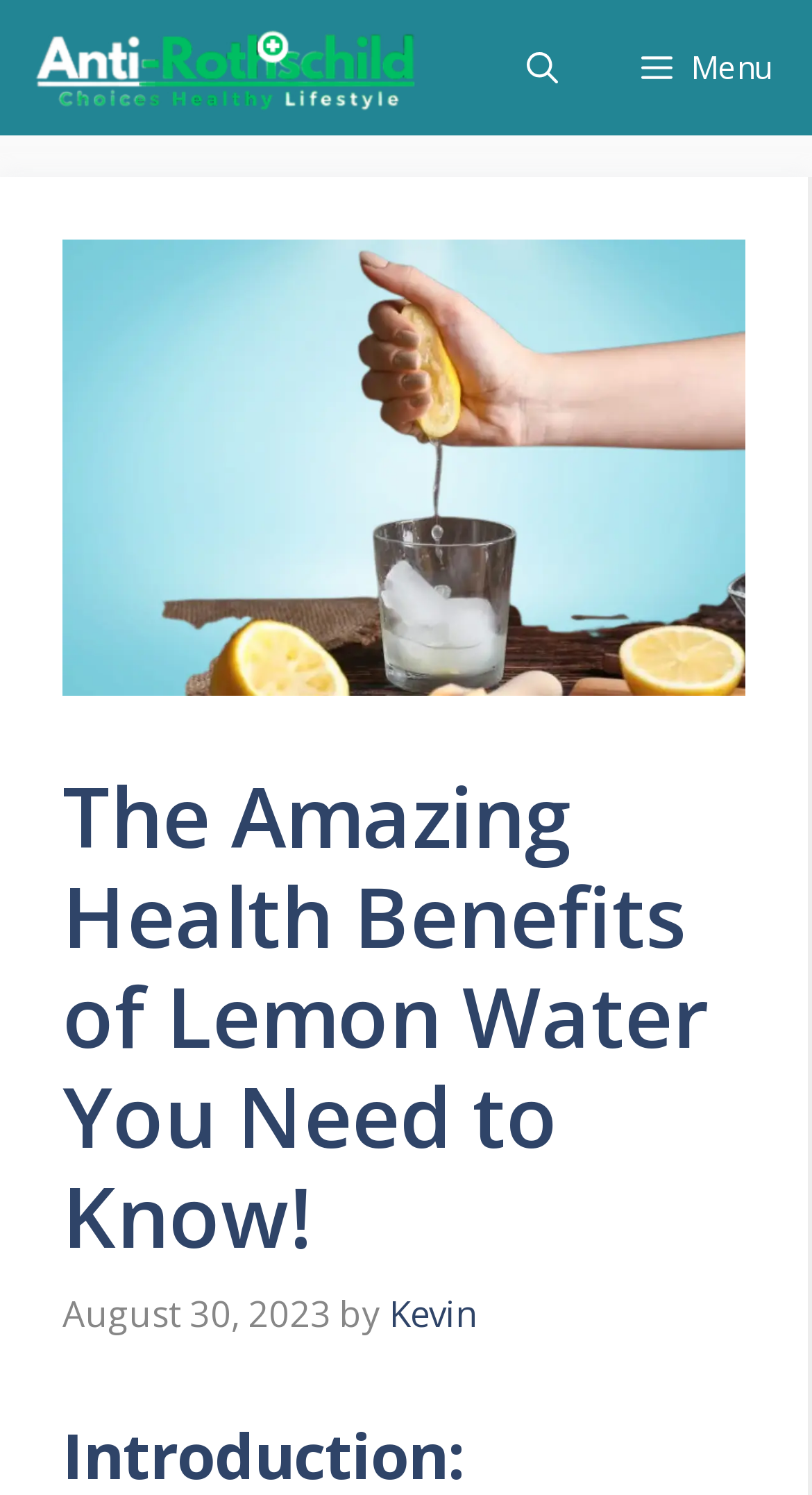Extract the bounding box coordinates of the UI element described: "aria-label="Open search"". Provide the coordinates in the format [left, top, right, bottom] with values ranging from 0 to 1.

[0.597, 0.0, 0.738, 0.091]